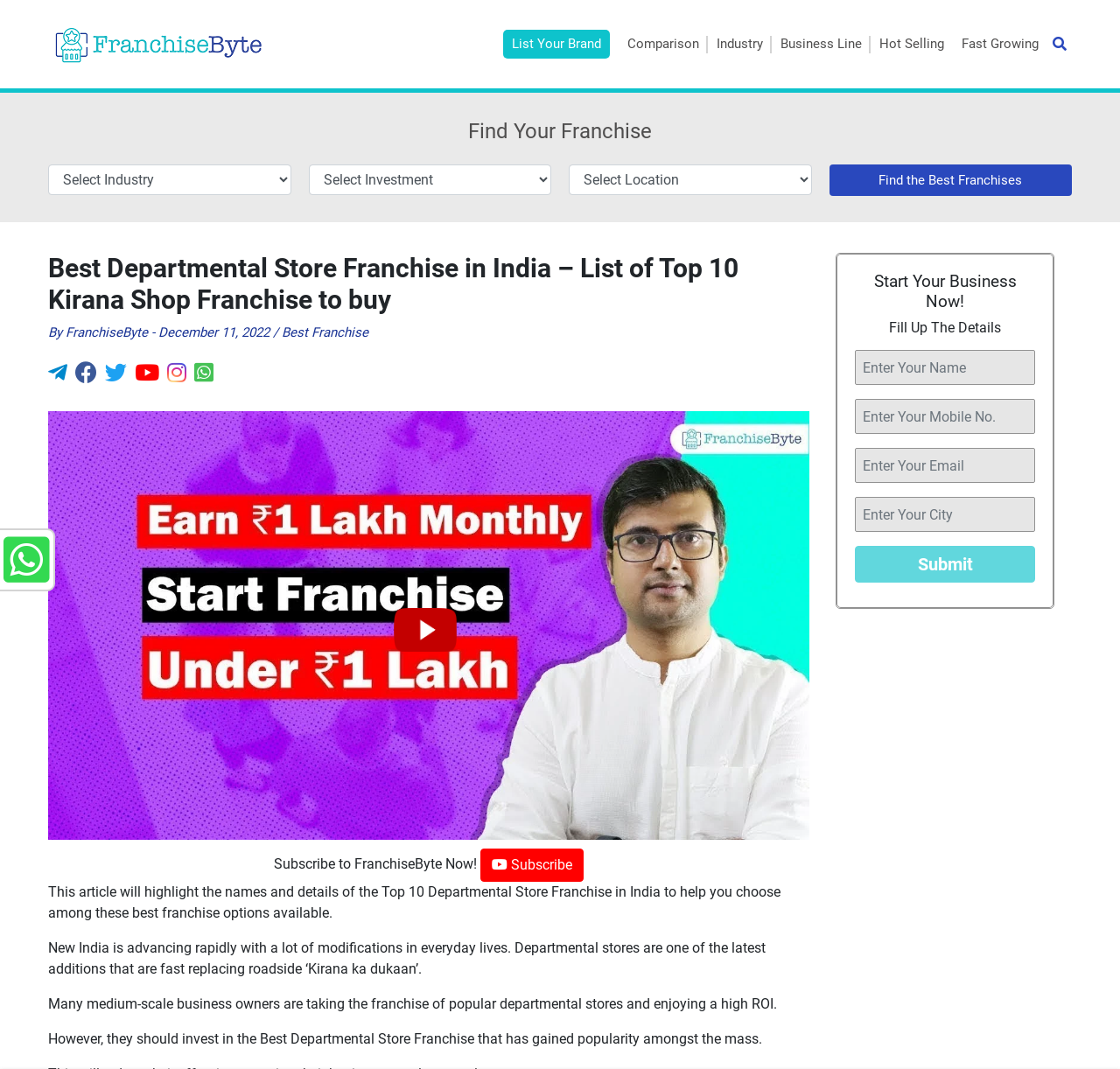Could you determine the bounding box coordinates of the clickable element to complete the instruction: "Subscribe to FranchiseByte Now!"? Provide the coordinates as four float numbers between 0 and 1, i.e., [left, top, right, bottom].

[0.429, 0.794, 0.521, 0.825]